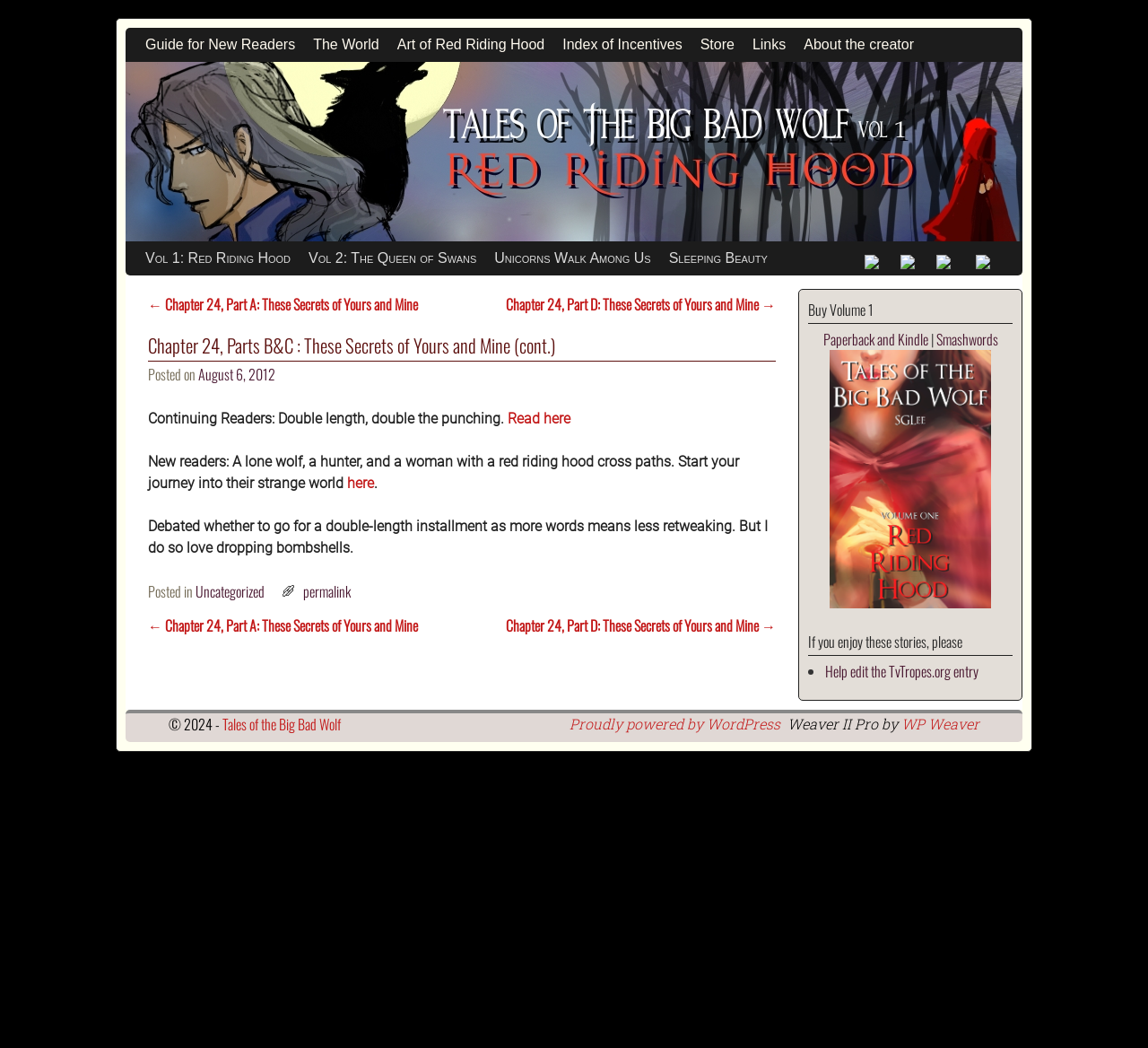Find the bounding box coordinates of the clickable area required to complete the following action: "Click on the 'Guide for New Readers' link".

[0.119, 0.027, 0.265, 0.059]